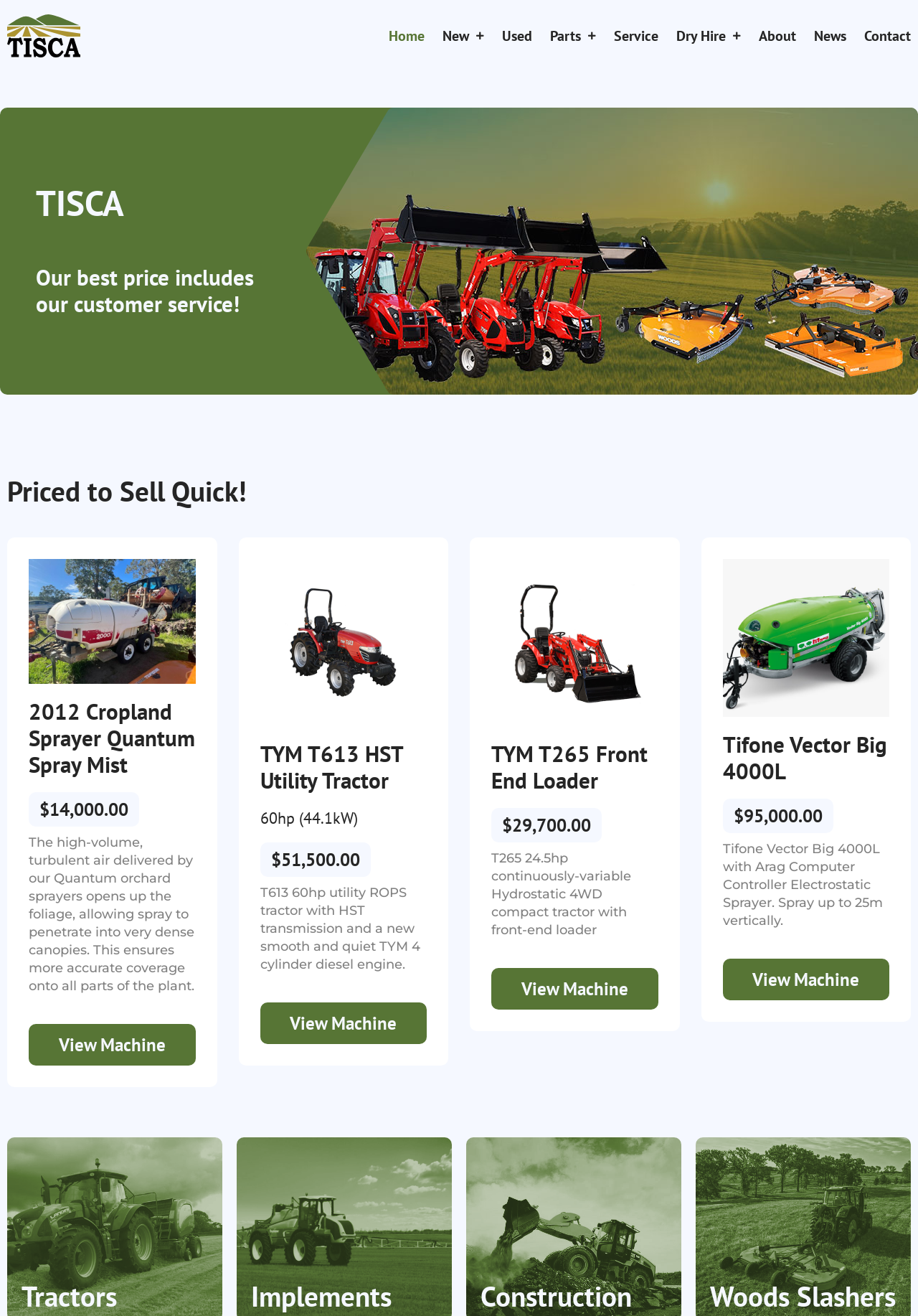Give a short answer to this question using one word or a phrase:
What is the brand of the tractor with 60hp?

TYM